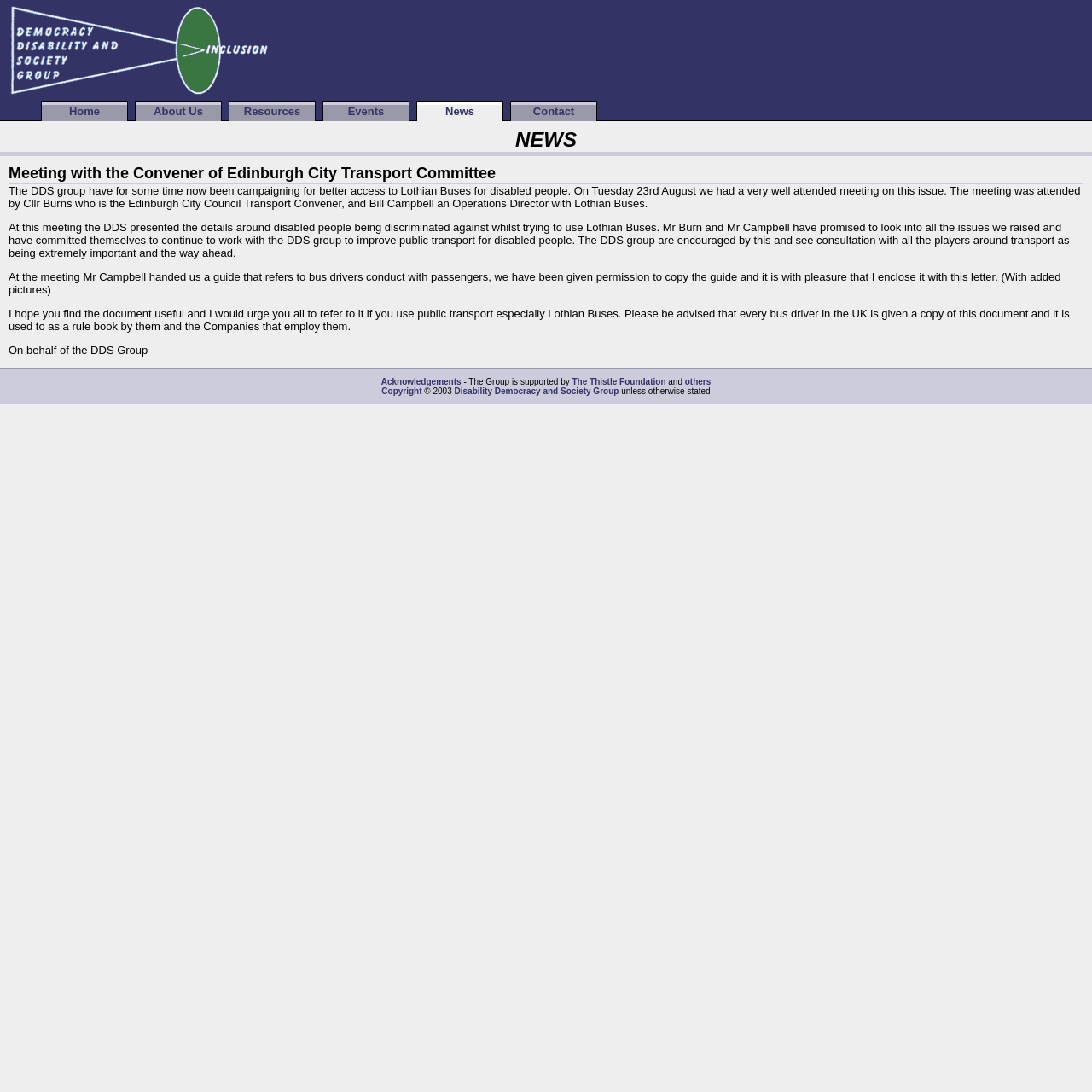Utilize the information from the image to answer the question in detail:
What is the name of the group that had a meeting with the Convener of Edinburgh City Transport Committee?

The answer can be found in the text 'The DDS group have for some time now been campaigning for better access to Lothian Buses for disabled people. On Tuesday 23rd August we had a very well attended meeting on this issue.' which indicates that the DDS group had a meeting with the Convener of Edinburgh City Transport Committee.